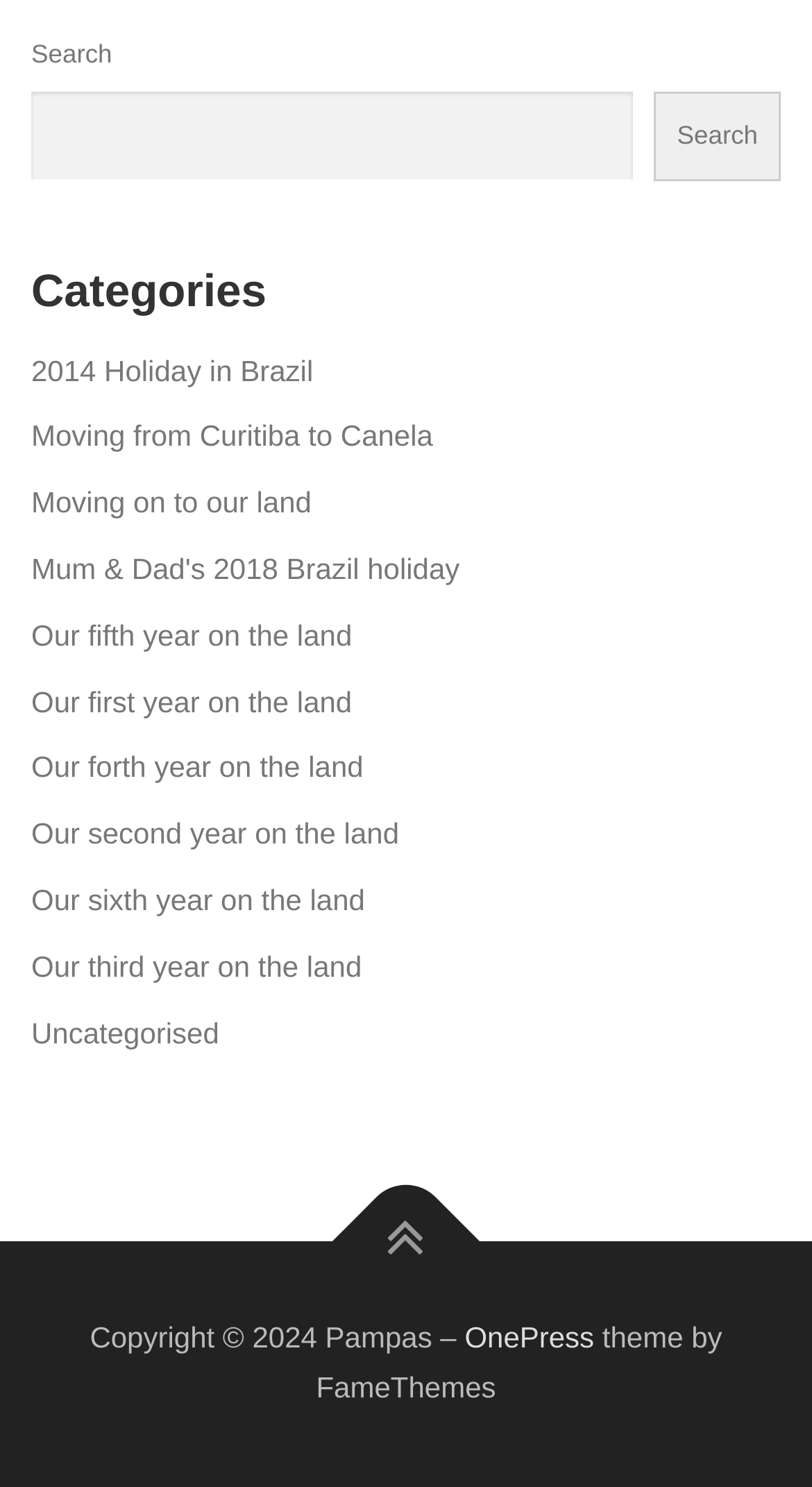Analyze the image and deliver a detailed answer to the question: How many links are there in the categories section?

The categories section has 11 links, including '2014 Holiday in Brazil', 'Moving from Curitiba to Canela', and 9 links with titles like 'Our first year on the land', 'Our second year on the land', etc.